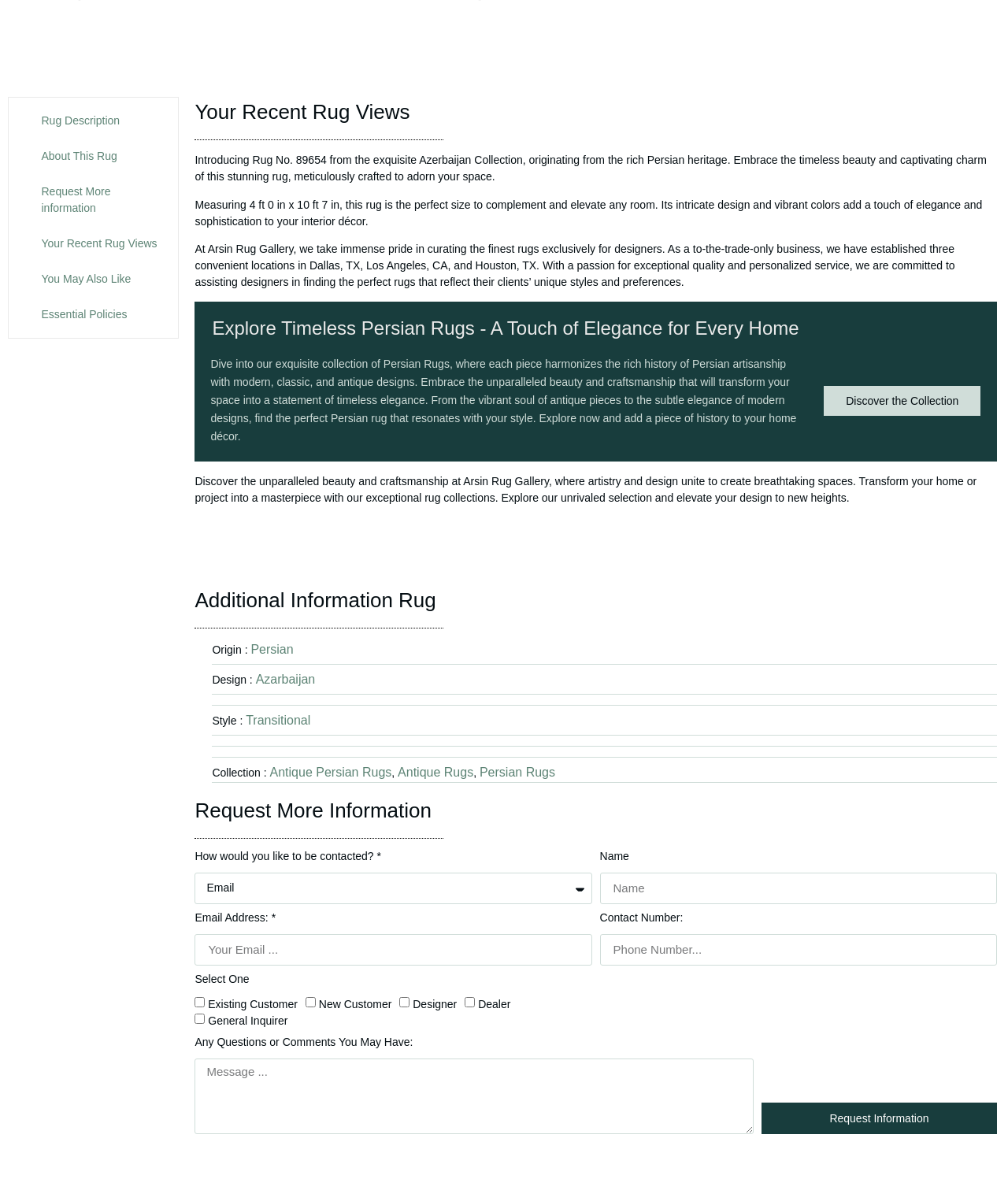Using the webpage screenshot, find the UI element described by Azarbaijan. Provide the bounding box coordinates in the format (top-left x, top-left y, bottom-right x, bottom-right y), ensuring all values are floating point numbers between 0 and 1.

[0.254, 0.568, 0.313, 0.584]